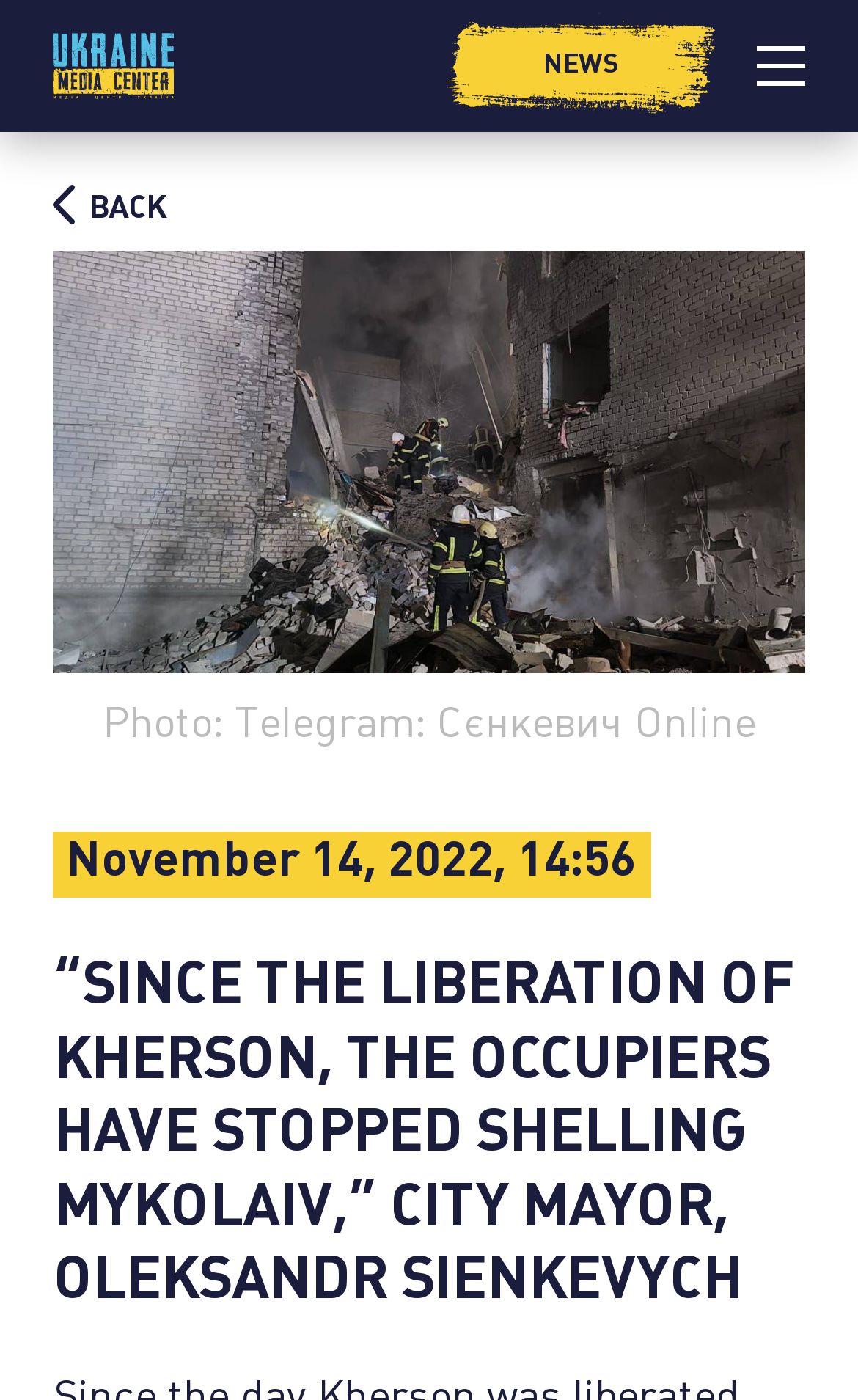Give a one-word or short-phrase answer to the following question: 
What is the date of the news article?

November 14, 2022